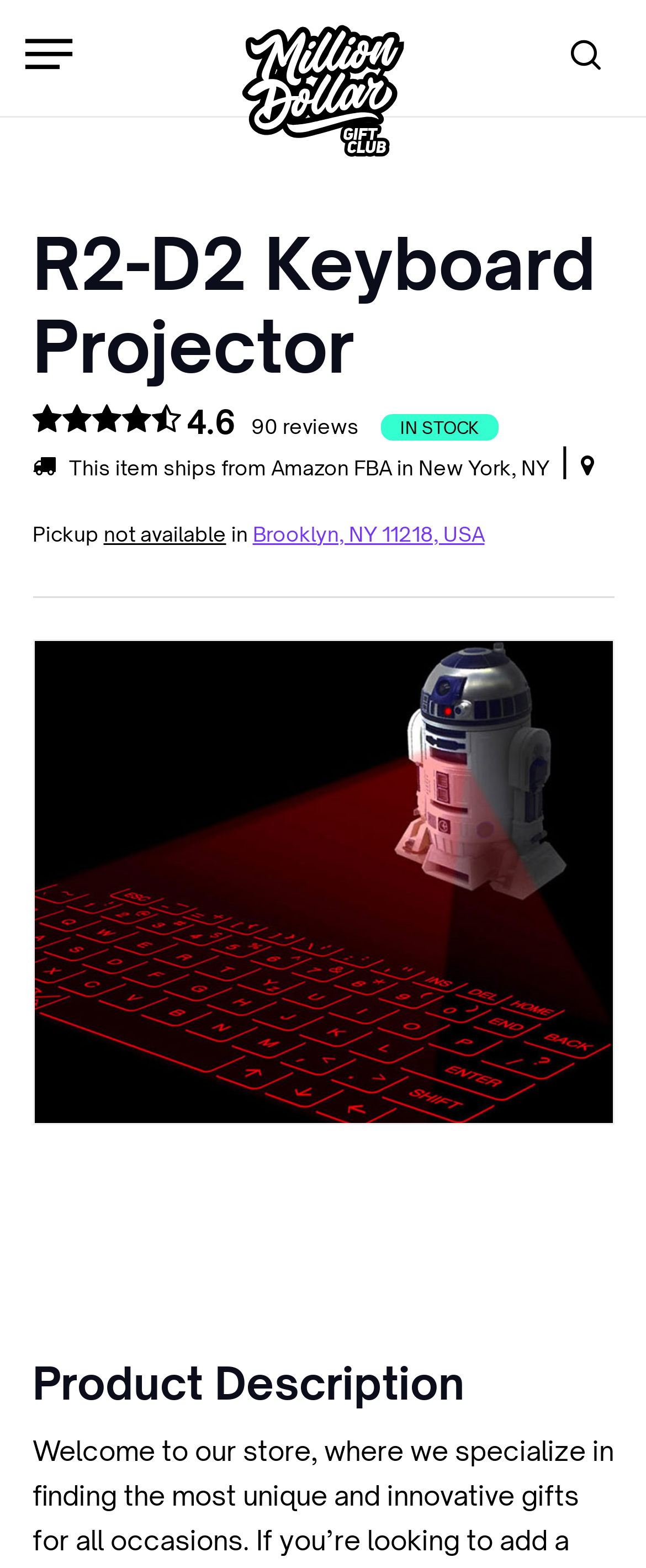Where does the product ship from?
Please ensure your answer to the question is detailed and covers all necessary aspects.

I found the answer by examining the static text element with the text 'This item ships from Amazon FBA in New York, NY' which provides information about the shipping origin of the product.